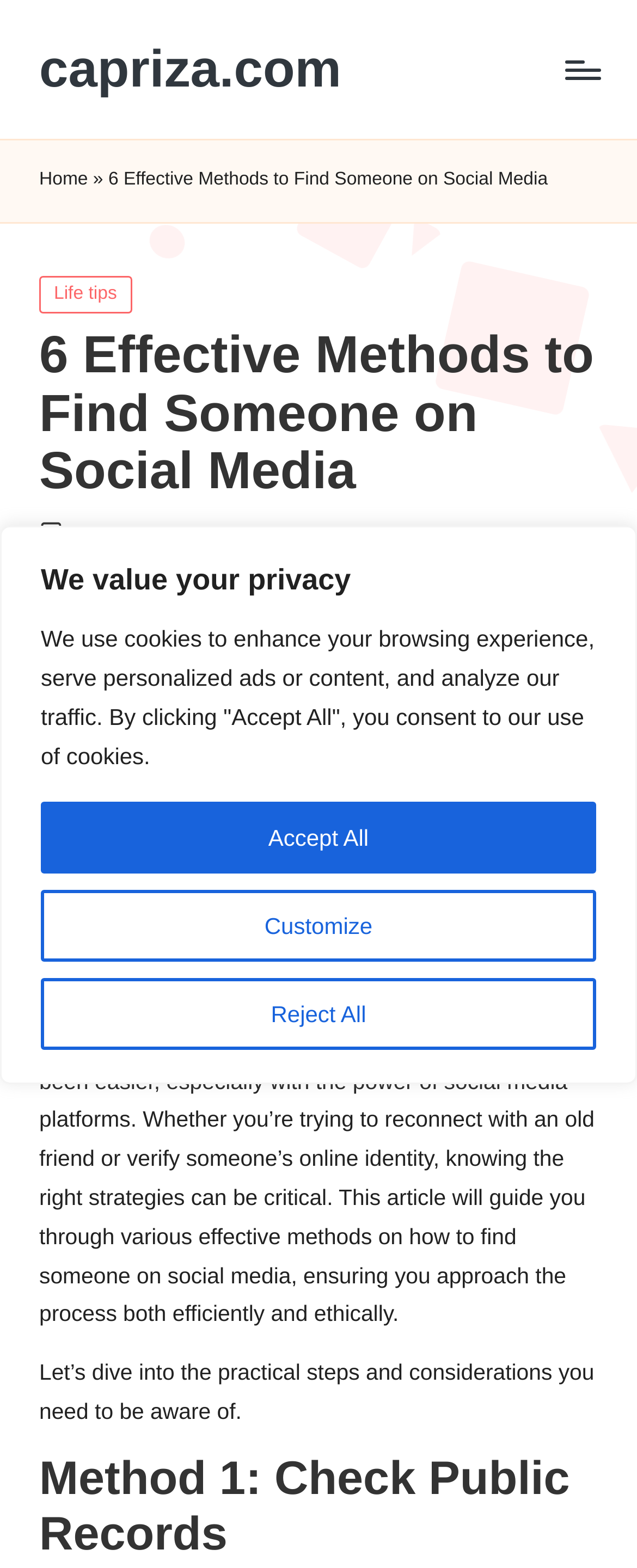Please identify the bounding box coordinates of the area that needs to be clicked to fulfill the following instruction: "Visit the 'Home' page."

[0.062, 0.105, 0.138, 0.126]